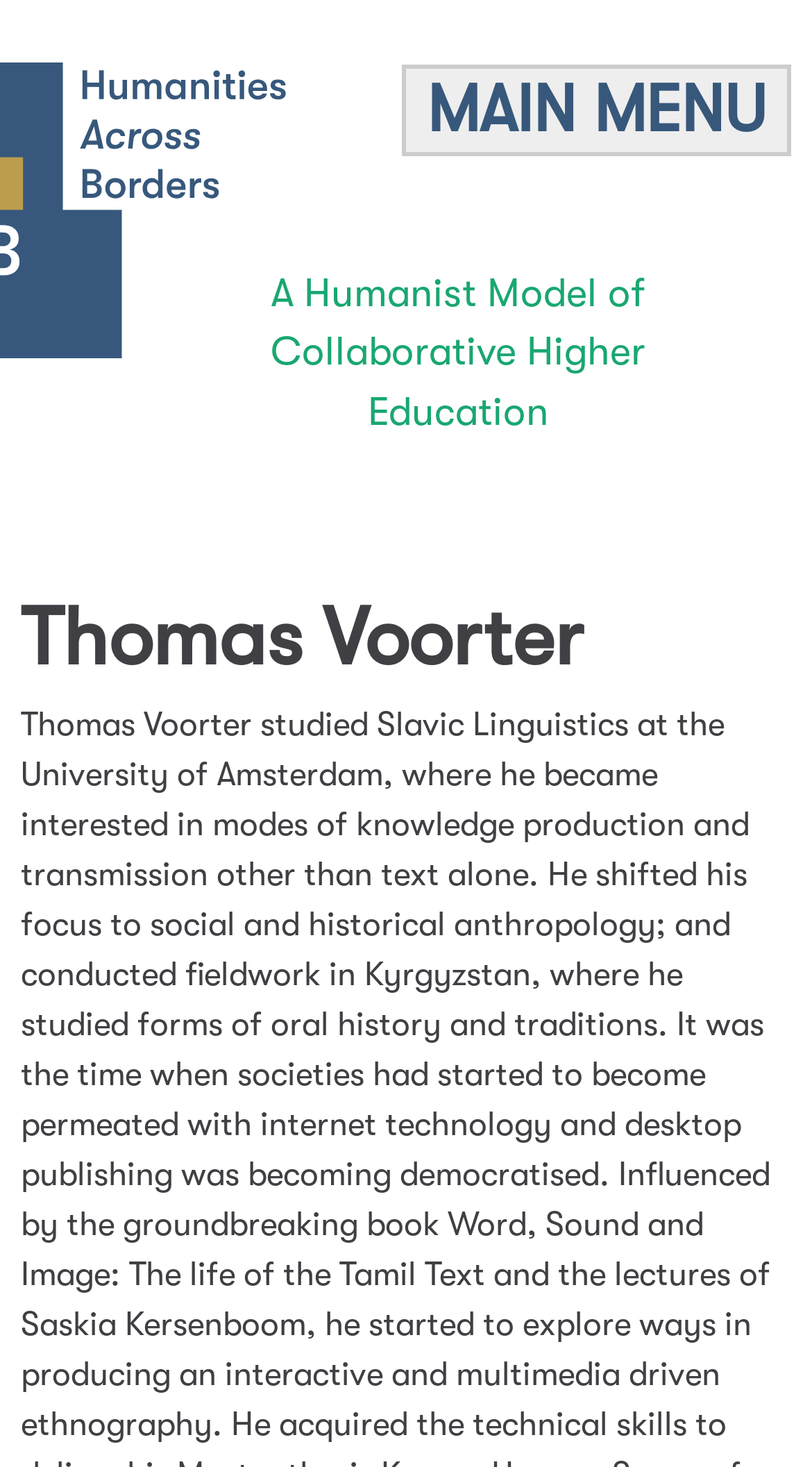What is the purpose of the 'Skip to main content' link?
Using the picture, provide a one-word or short phrase answer.

To skip to main content